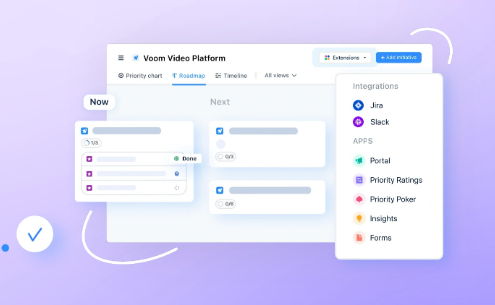What is the purpose of the progress indicator?
Using the image, answer in one word or phrase.

To show completed items